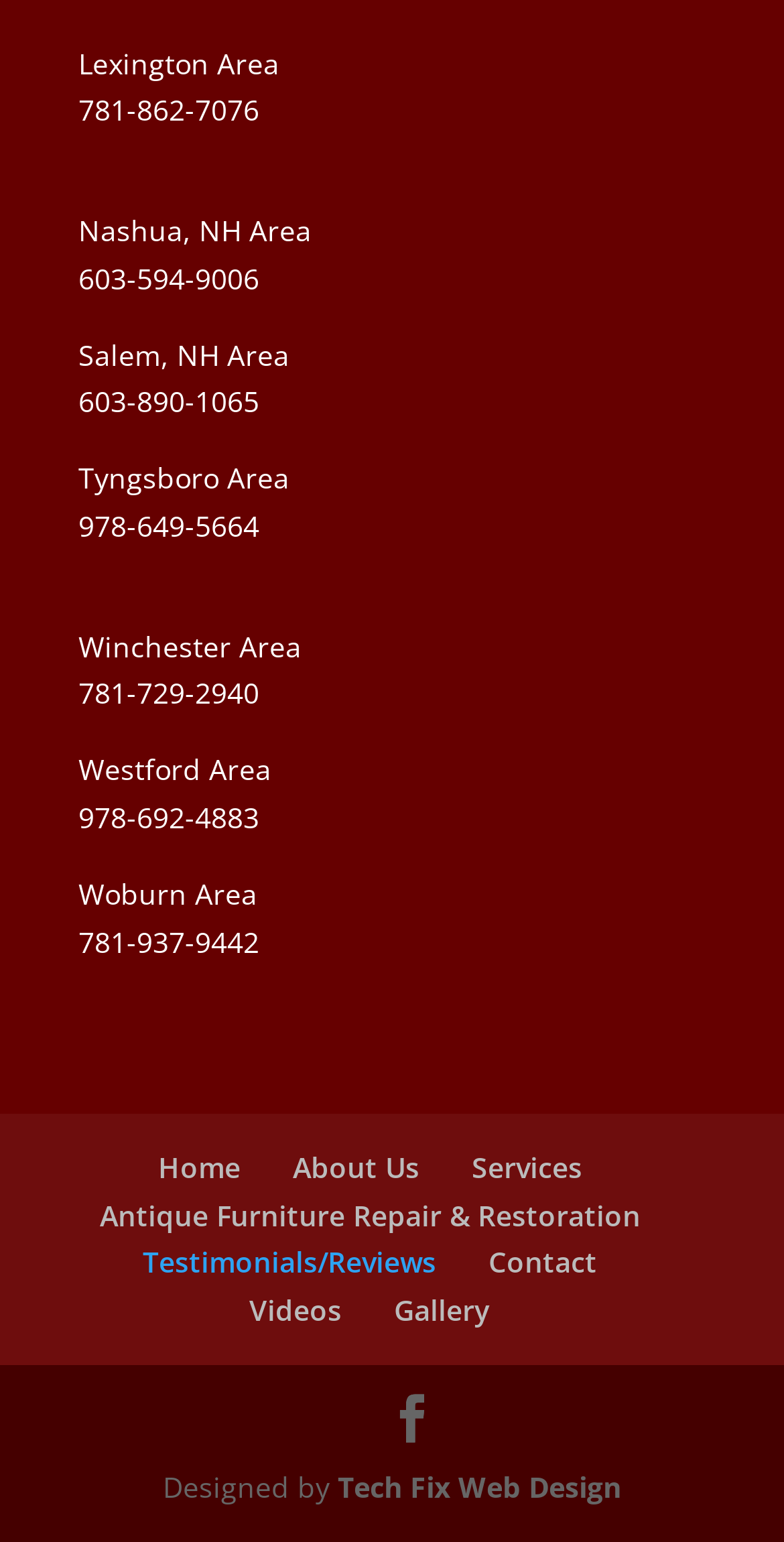Mark the bounding box of the element that matches the following description: "About Us".

[0.373, 0.744, 0.535, 0.769]